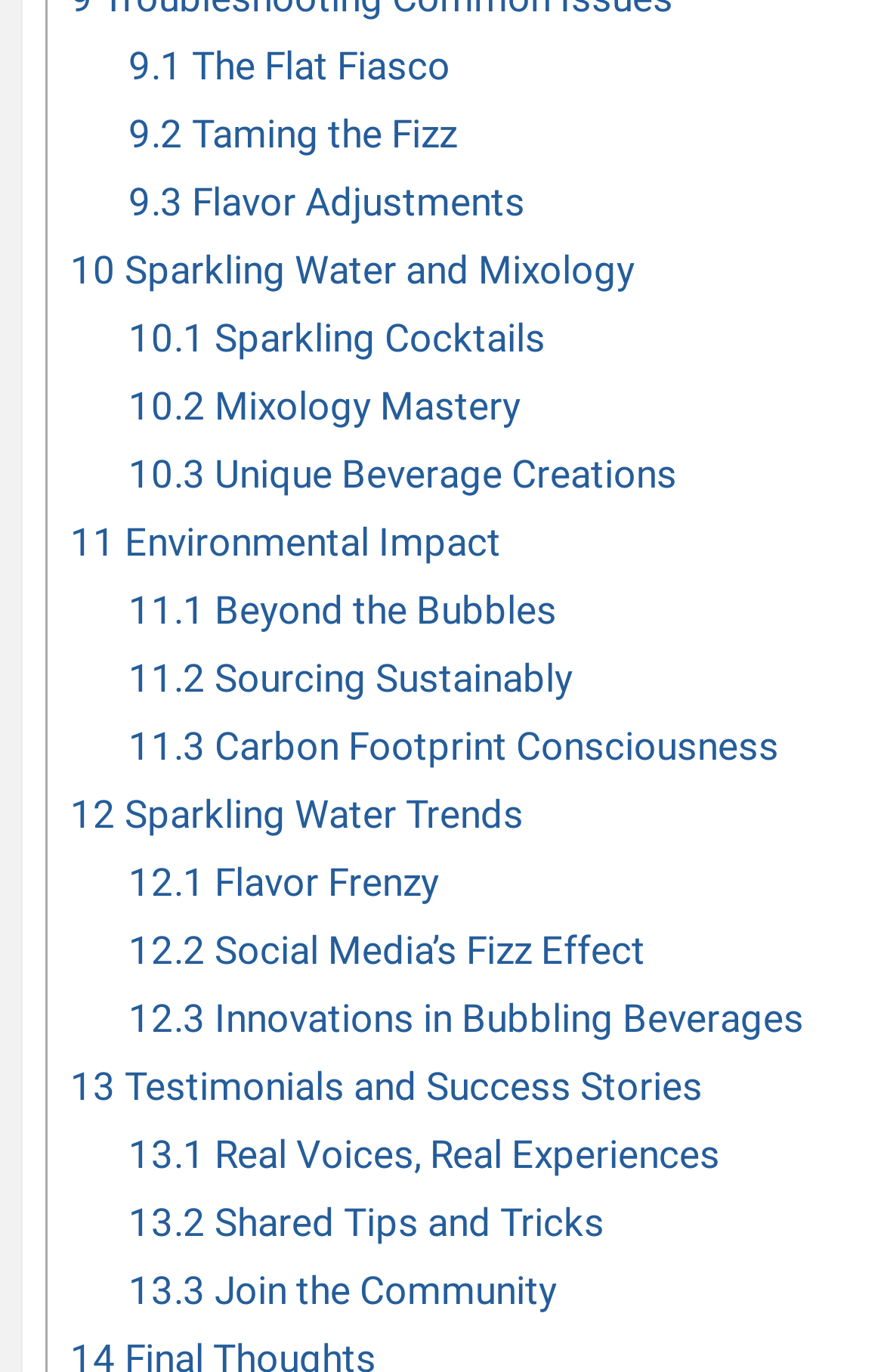Provide a one-word or one-phrase answer to the question:
What is the last subtopic in chapter 13?

Join the Community